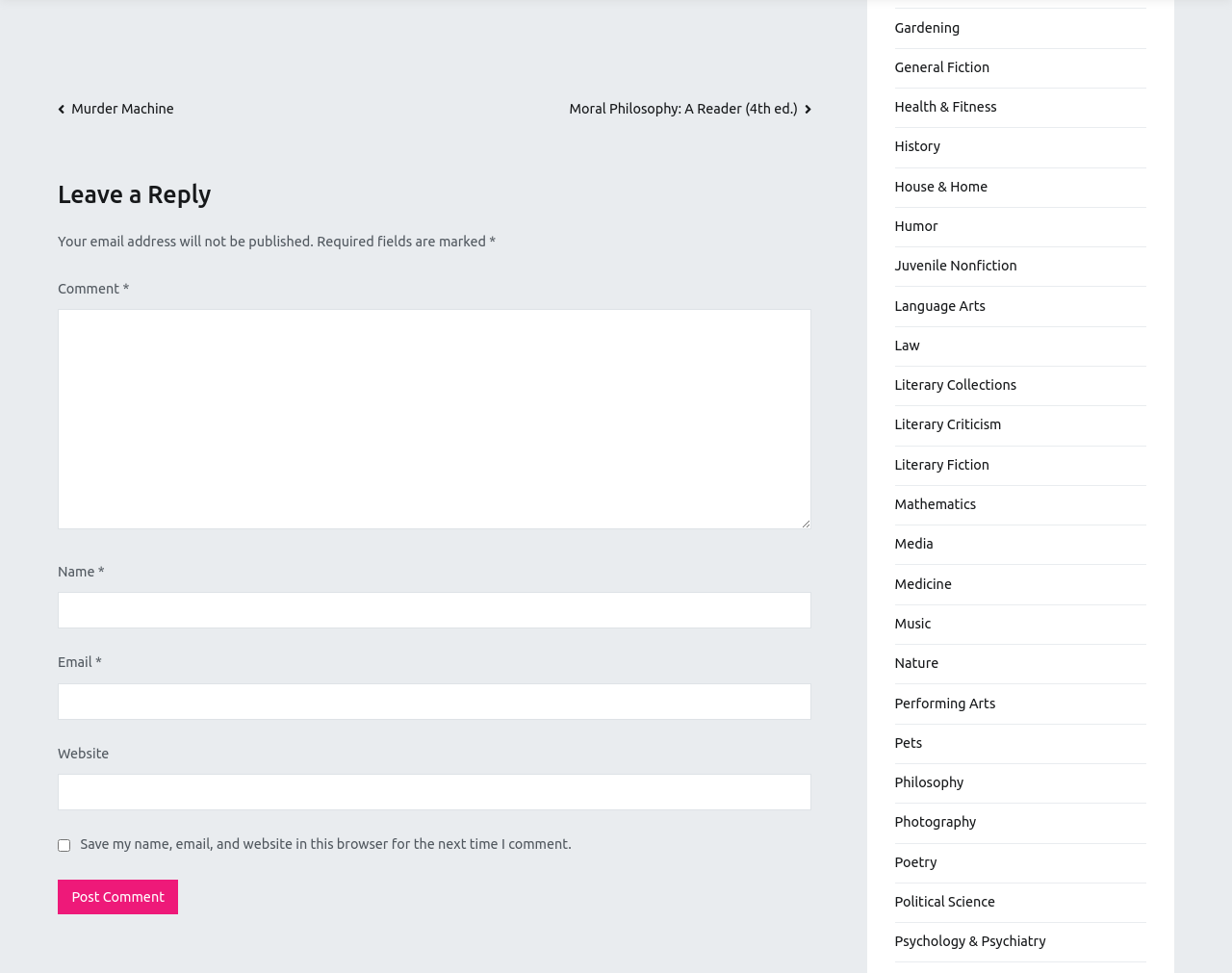Provide a short, one-word or phrase answer to the question below:
What is required to submit a comment?

Name, email, and comment